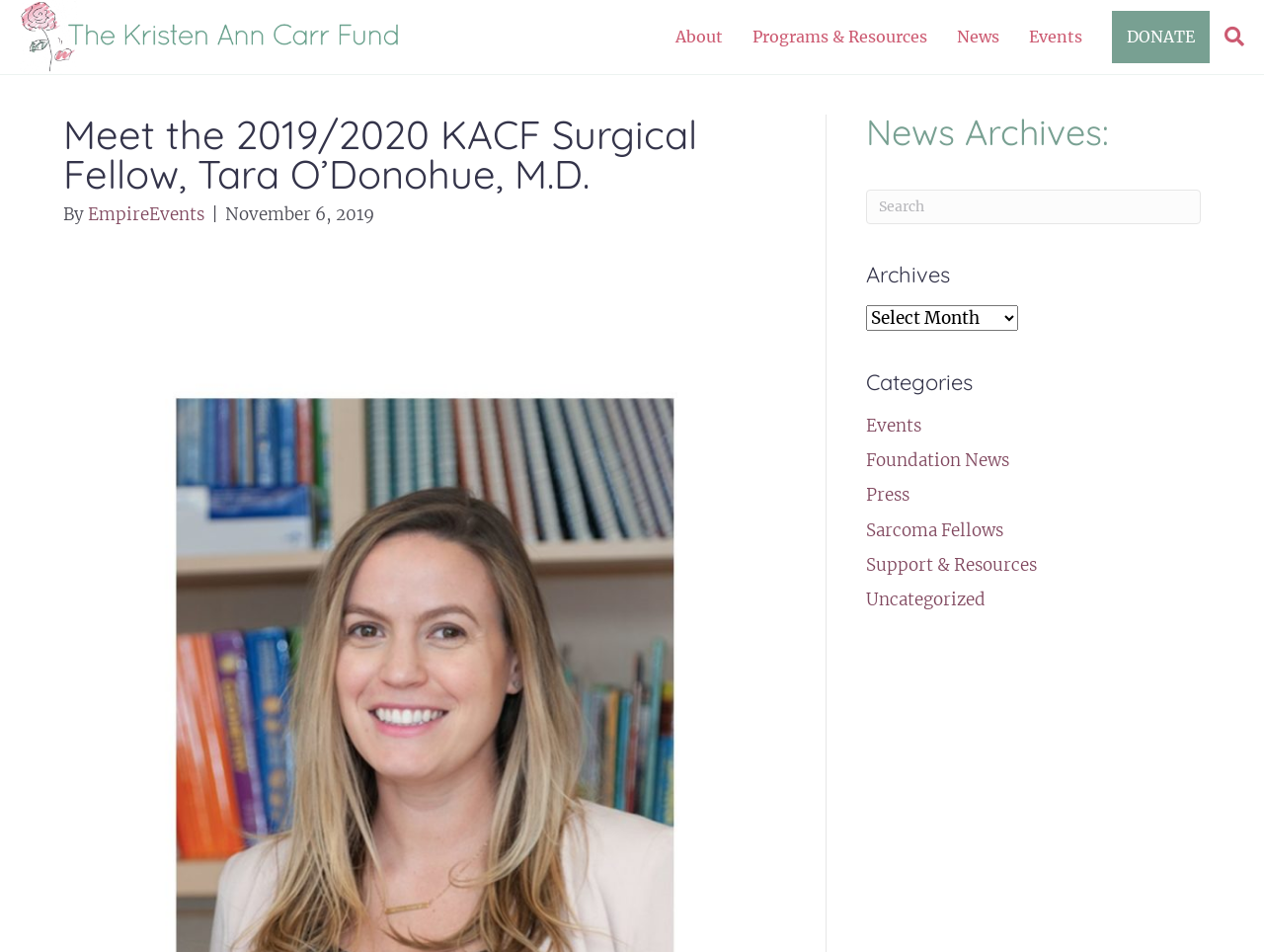Find the bounding box coordinates for the HTML element described in this sentence: "aria-label="Search" name="s" placeholder="Search"". Provide the coordinates as four float numbers between 0 and 1, in the format [left, top, right, bottom].

[0.685, 0.24, 0.95, 0.277]